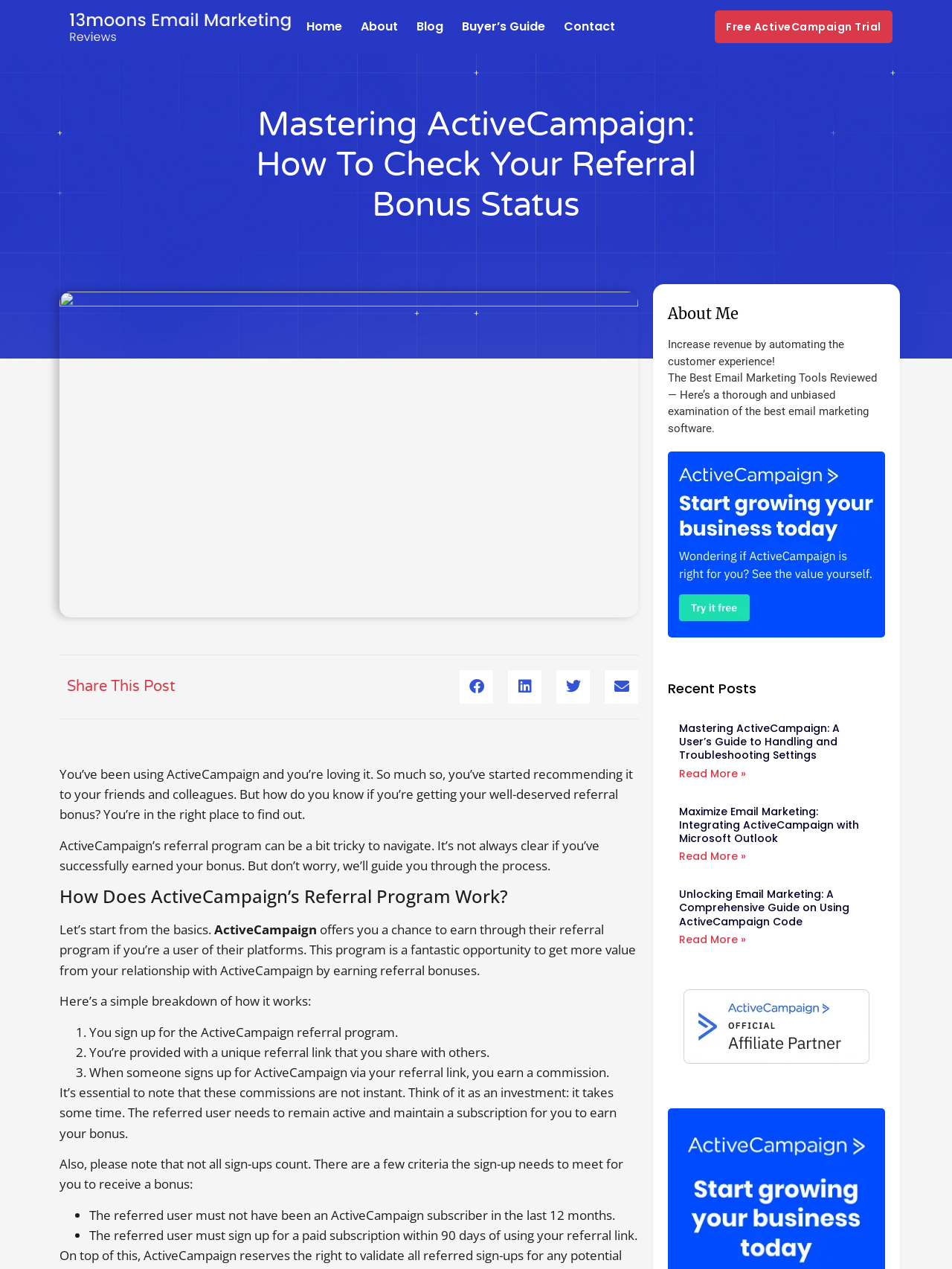What is the condition for a sign-up to count towards a referral bonus?
Using the information from the image, provide a comprehensive answer to the question.

According to the webpage, one of the conditions for a sign-up to count towards a referral bonus is that the referred user must not have been an ActiveCampaign subscriber in the last 12 months.